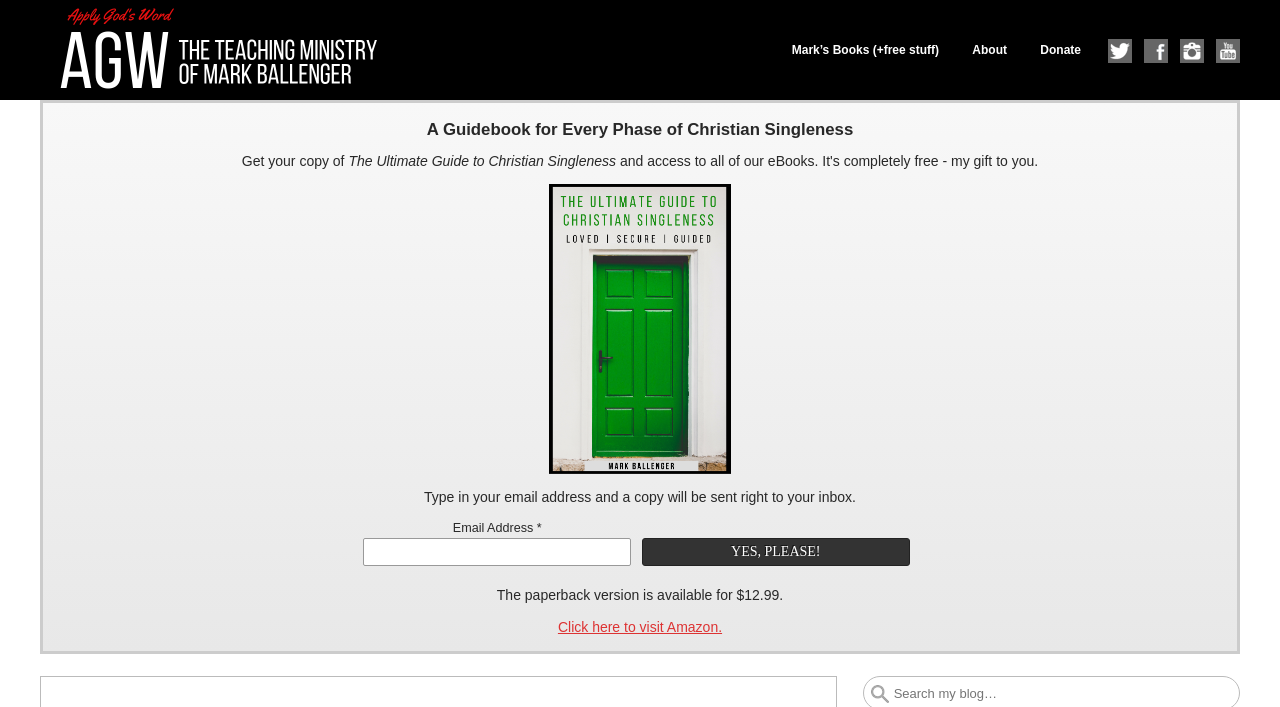Determine the bounding box for the UI element described here: "Mark’s Books (+free stuff)".

[0.607, 0.041, 0.745, 0.1]